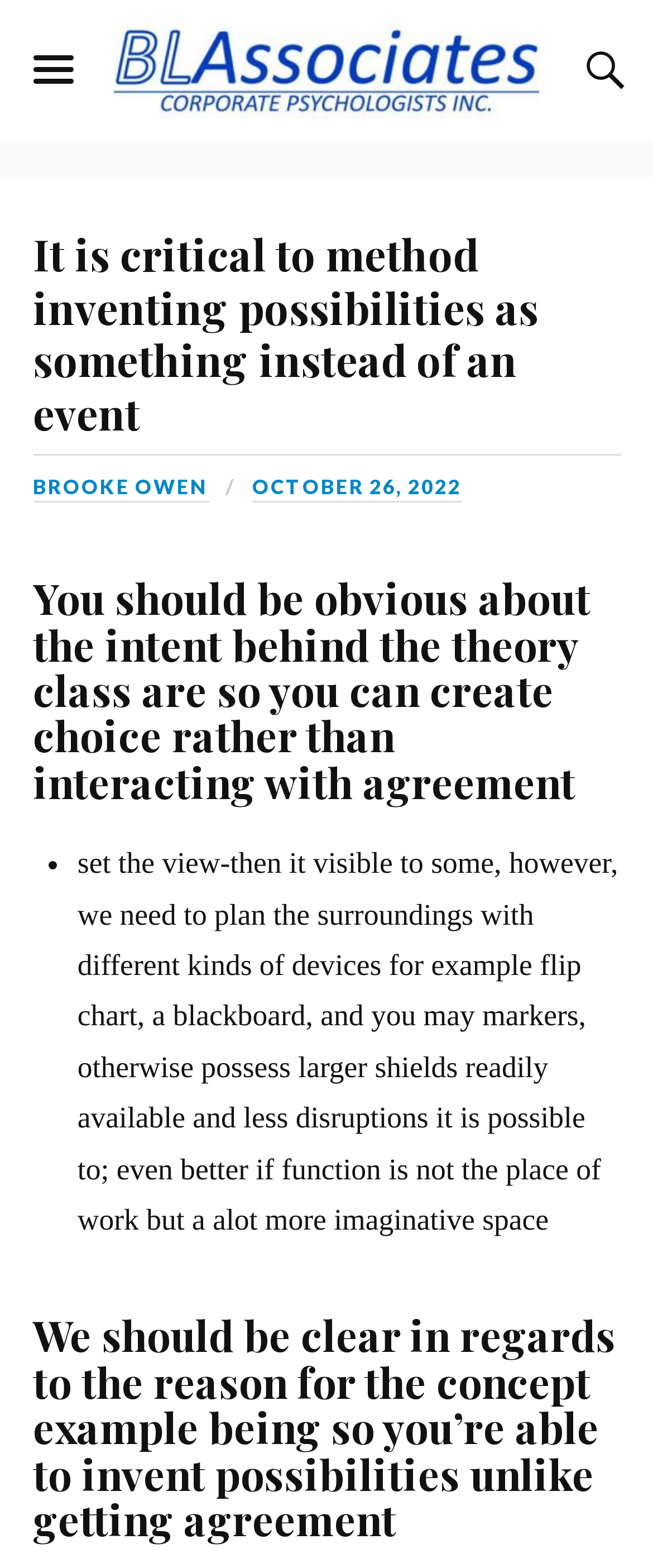Given the element description Brooke Owen, specify the bounding box coordinates of the corresponding UI element in the format (top-left x, top-left y, bottom-right x, bottom-right y). All values must be between 0 and 1.

[0.05, 0.303, 0.319, 0.321]